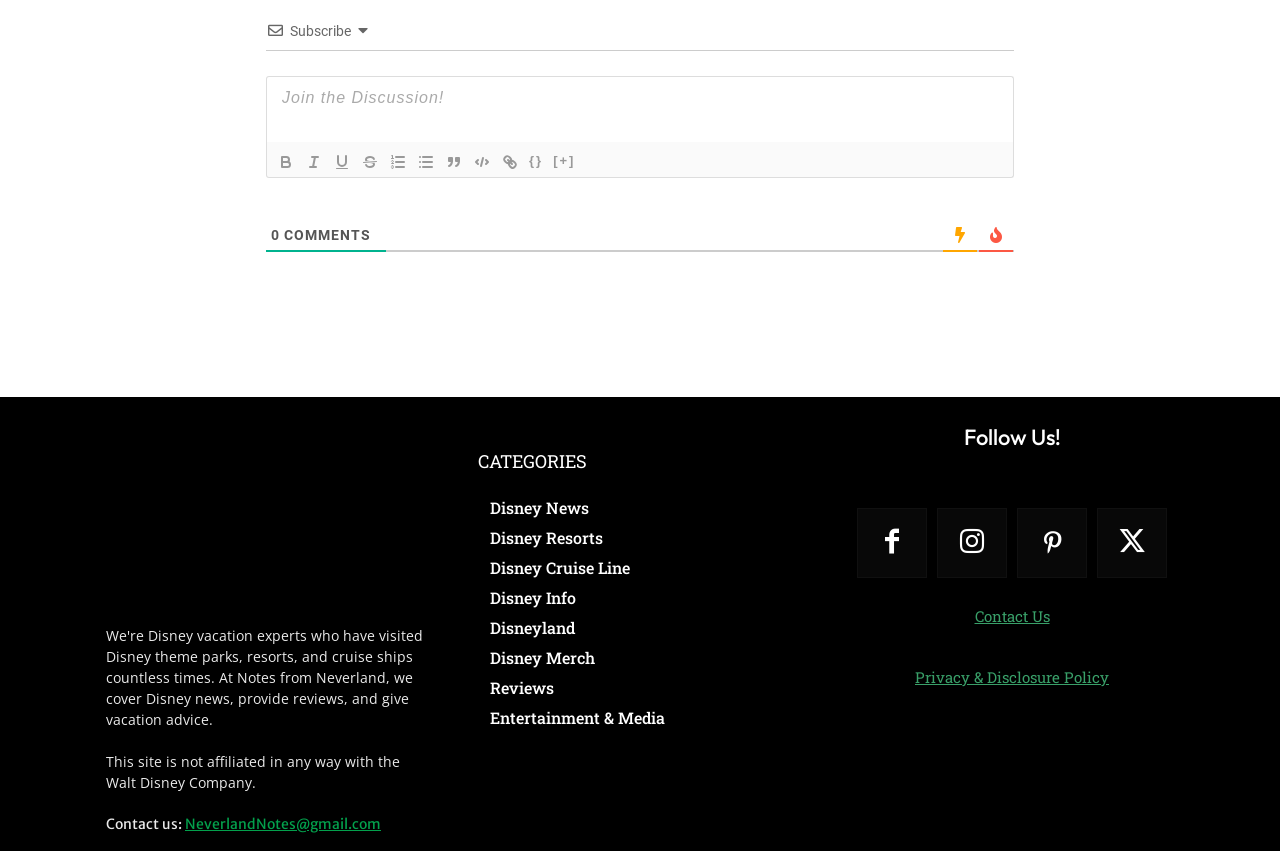Given the description: "Privacy & Disclosure Policy", determine the bounding box coordinates of the UI element. The coordinates should be formatted as four float numbers between 0 and 1, [left, top, right, bottom].

[0.715, 0.784, 0.866, 0.807]